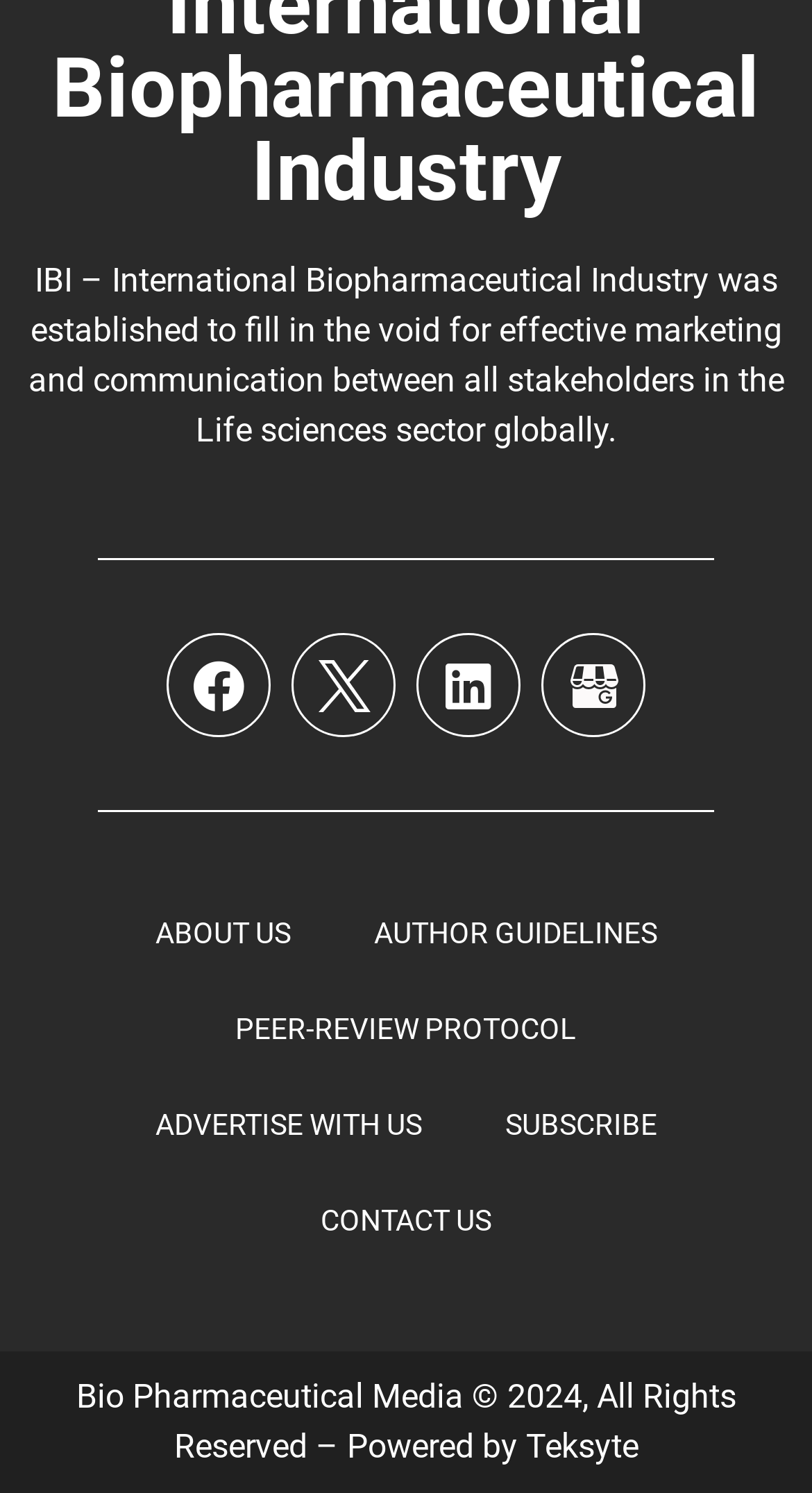Please locate the bounding box coordinates of the element's region that needs to be clicked to follow the instruction: "Visit Teksyte website". The bounding box coordinates should be provided as four float numbers between 0 and 1, i.e., [left, top, right, bottom].

[0.647, 0.955, 0.786, 0.982]